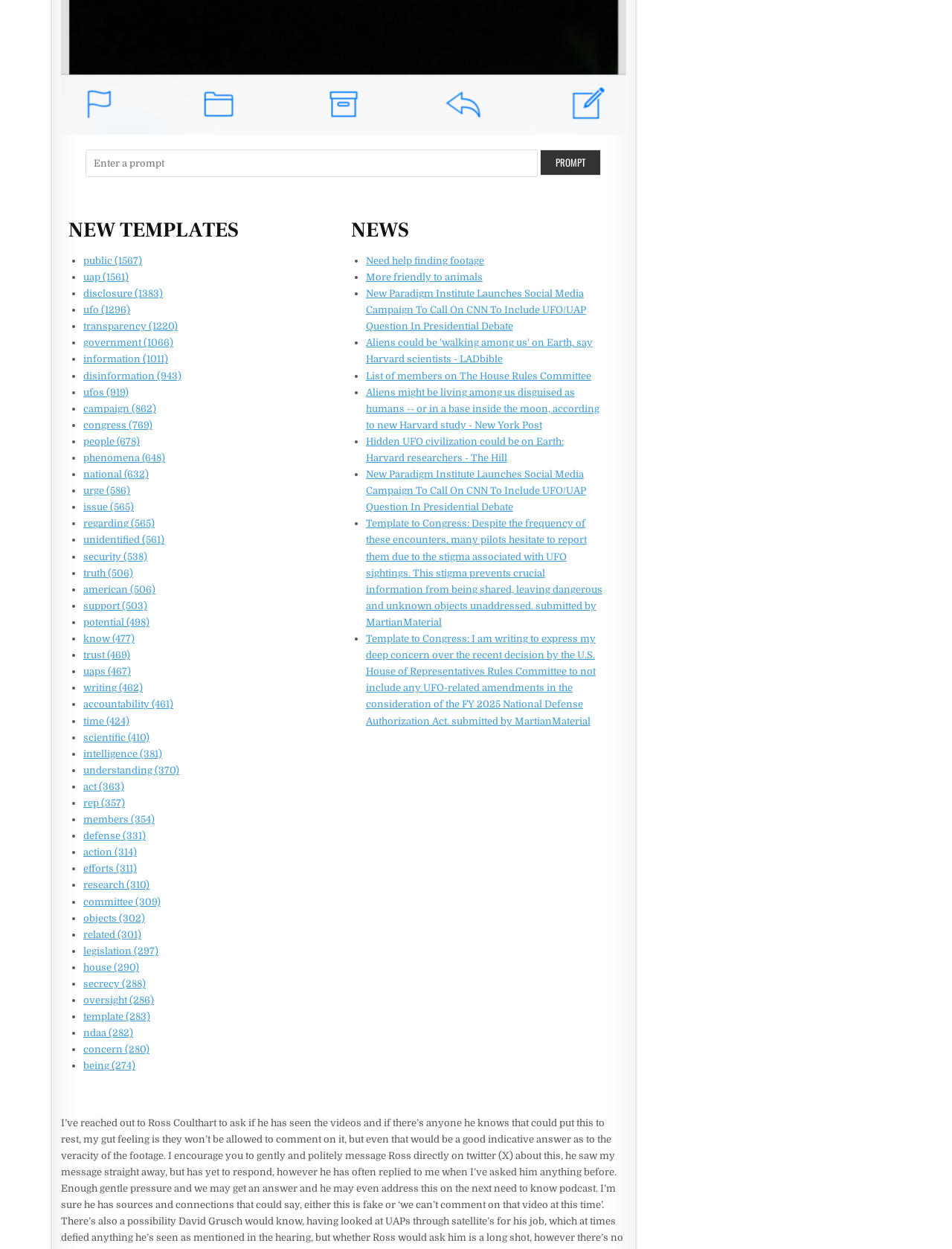What is the purpose of the textbox?
Please analyze the image and answer the question with as much detail as possible.

The textbox is labeled 'Enter a prompt' and is accompanied by a 'PROMPT' button, suggesting that users can input a prompt or query to receive a response or result.